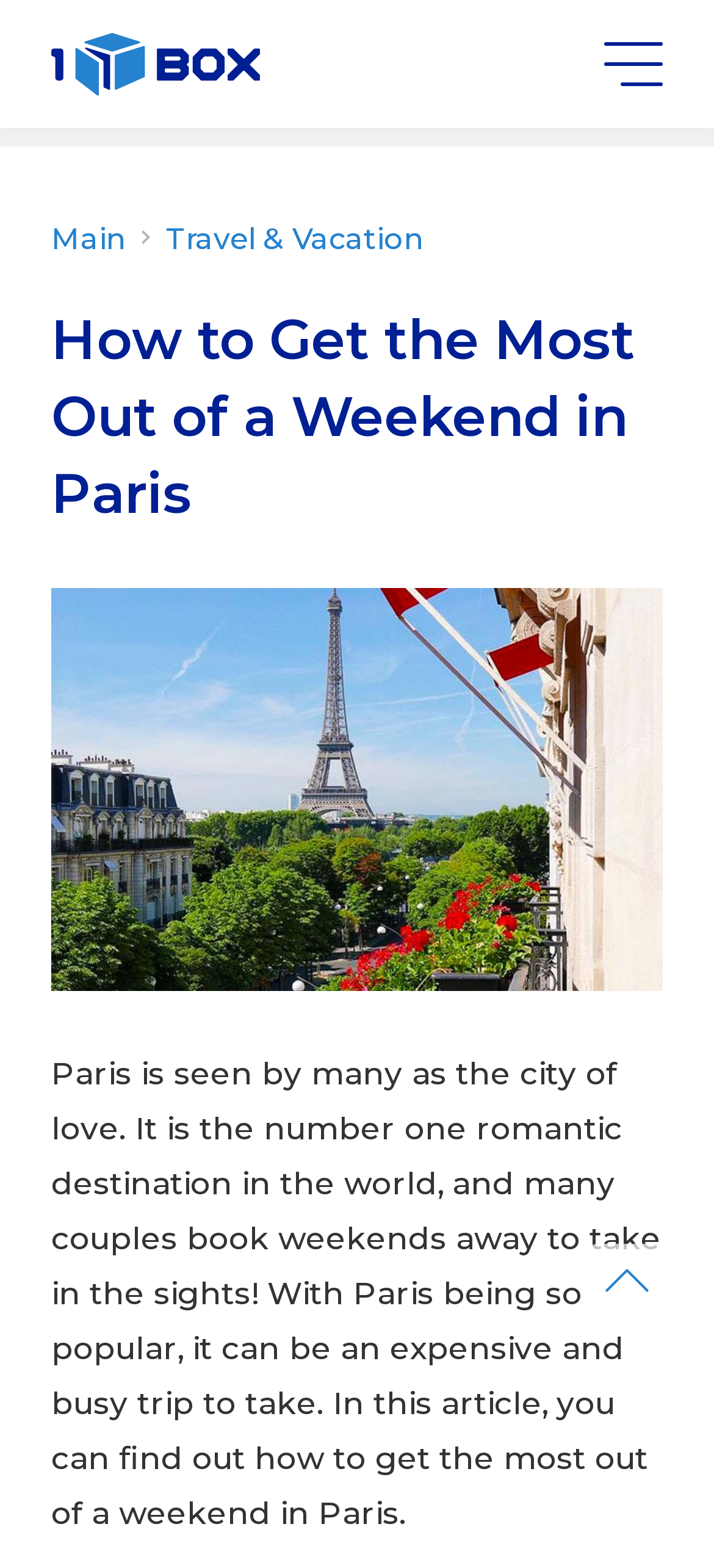What is Paris known as?
Using the image, give a concise answer in the form of a single word or short phrase.

City of love